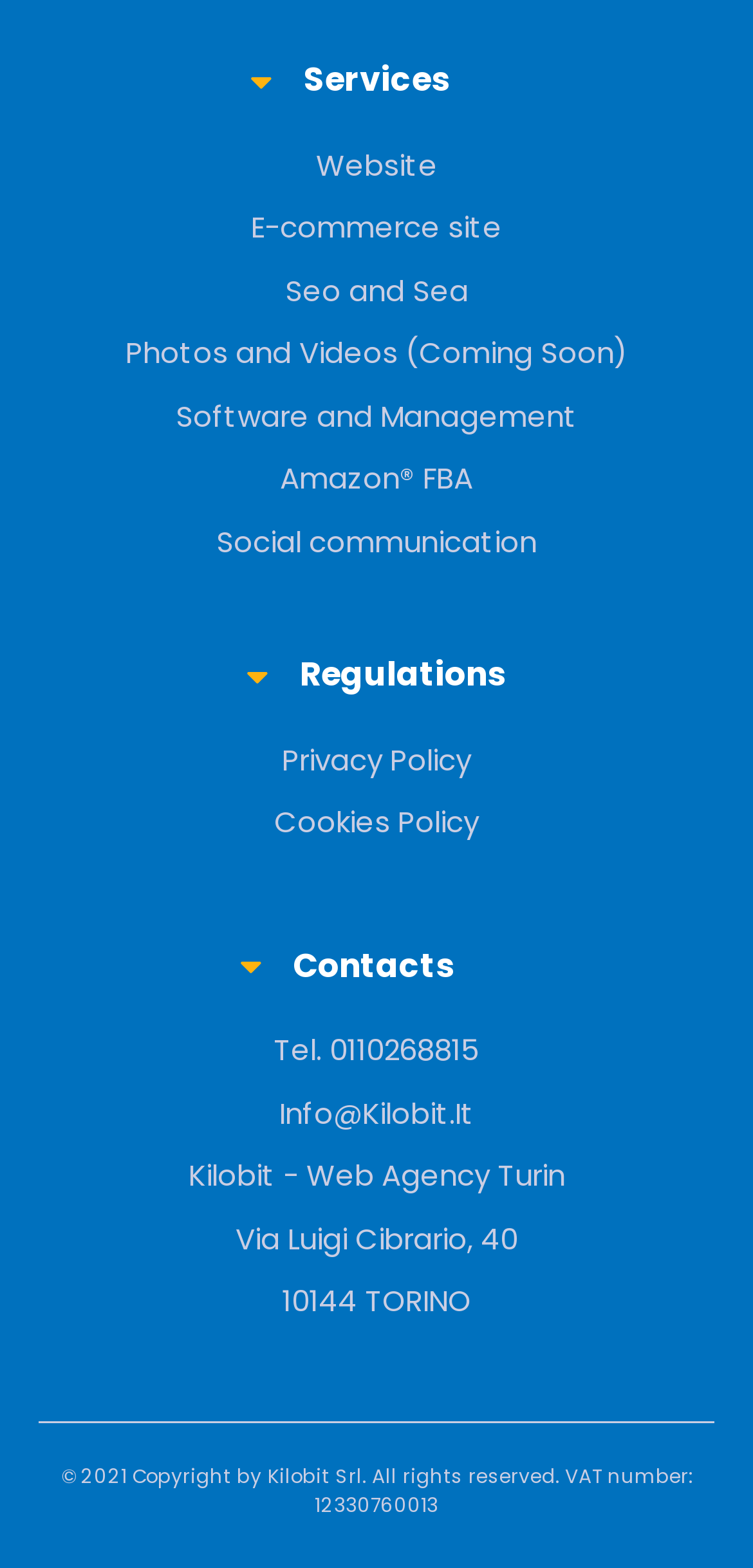Identify the bounding box coordinates for the UI element described as follows: Website. Use the format (top-left x, top-left y, bottom-right x, bottom-right y) and ensure all values are floating point numbers between 0 and 1.

[0.051, 0.092, 0.949, 0.119]